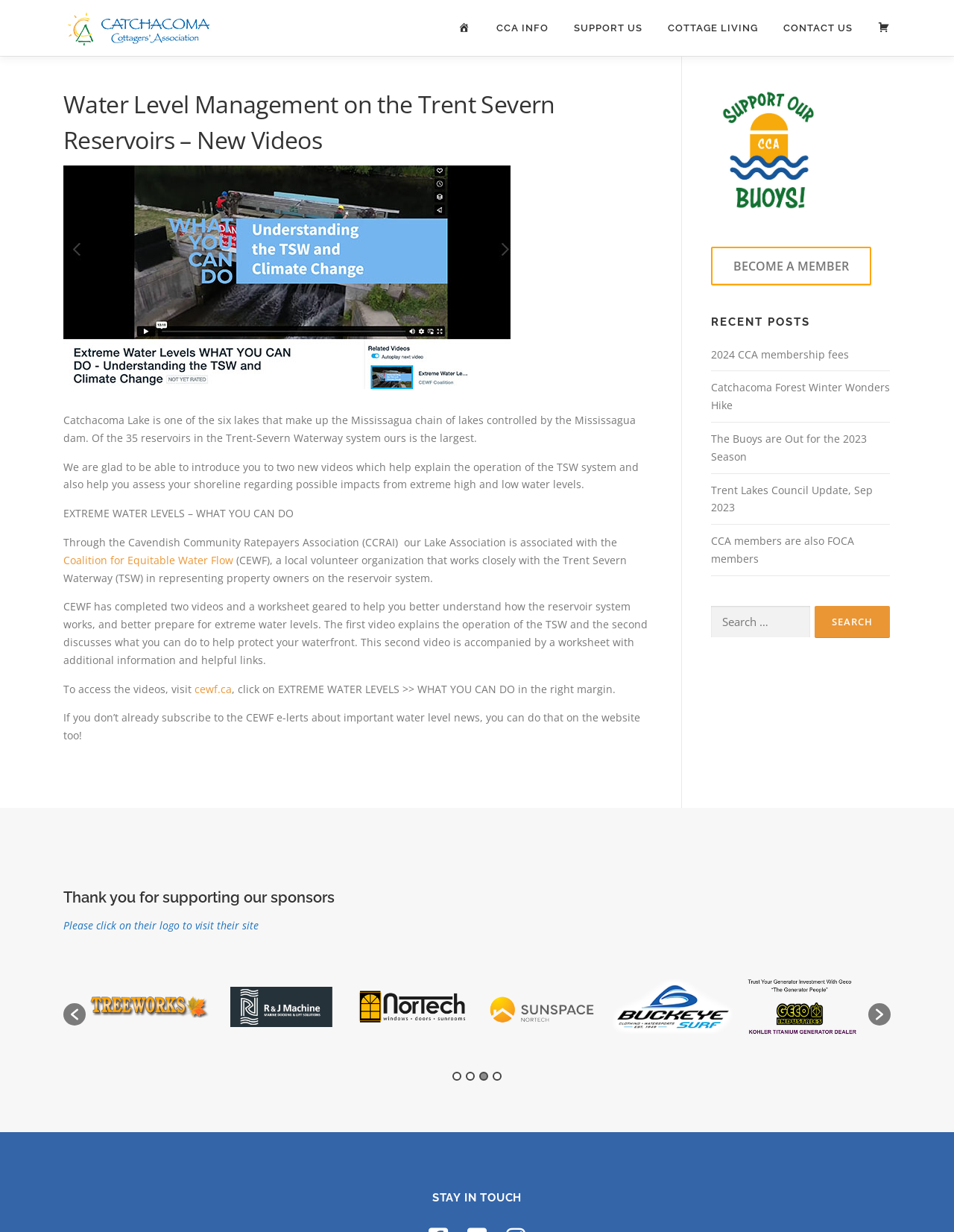Please provide the bounding box coordinates for the element that needs to be clicked to perform the following instruction: "Go to the HOME page". The coordinates should be given as four float numbers between 0 and 1, i.e., [left, top, right, bottom].

[0.467, 0.0, 0.507, 0.045]